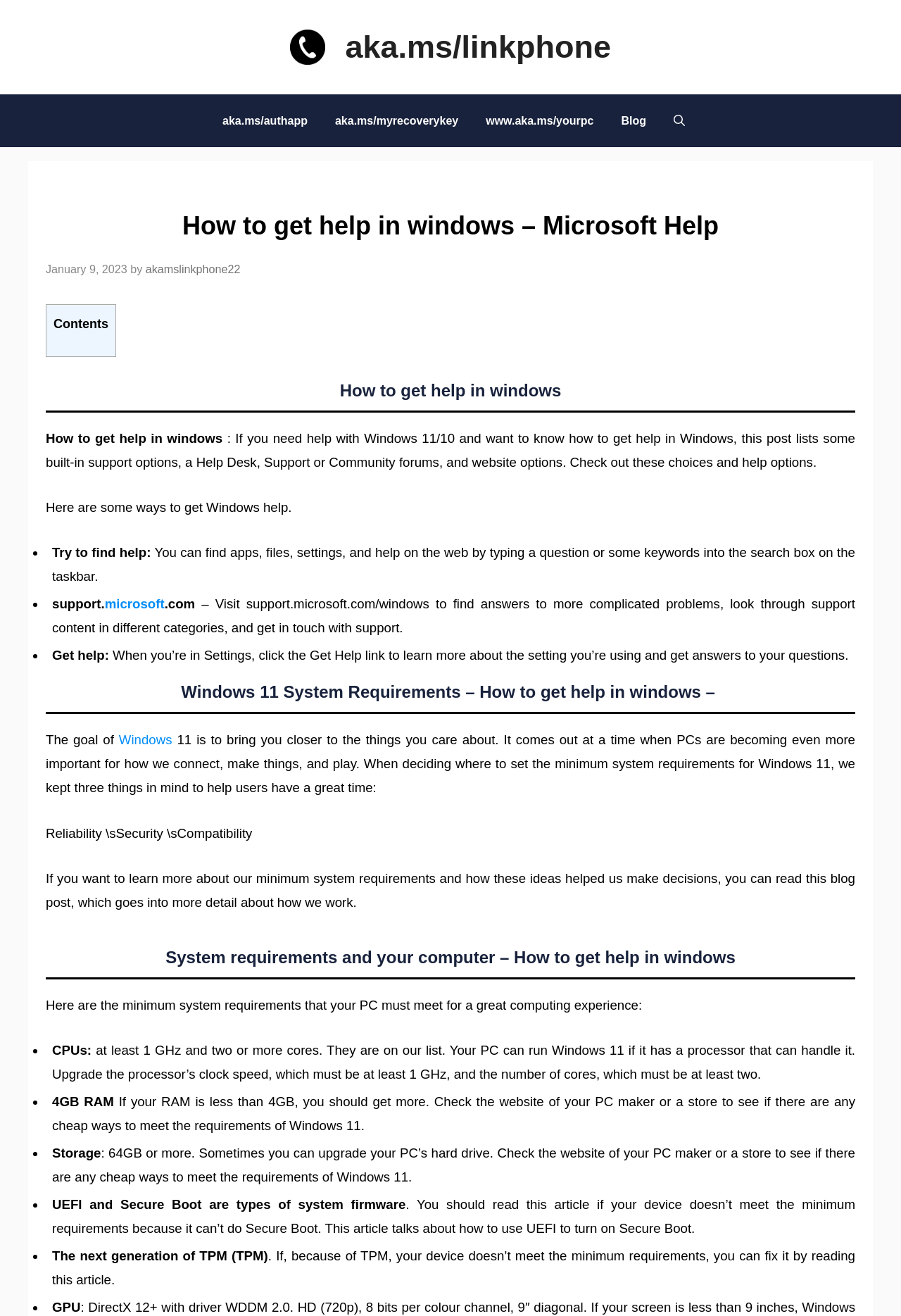Generate the main heading text from the webpage.

How to get help in windows – Microsoft Help